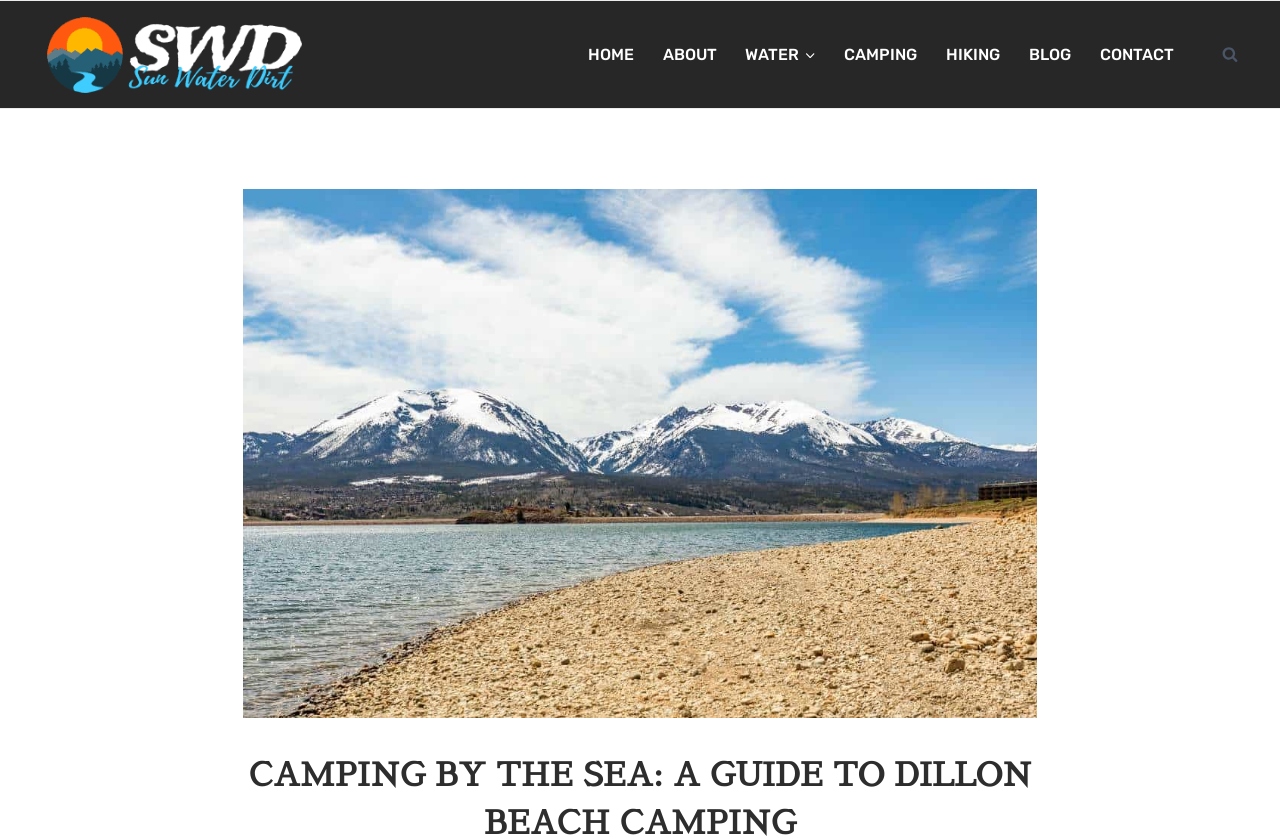Identify the bounding box of the HTML element described as: "Hiking".

[0.728, 0.038, 0.793, 0.092]